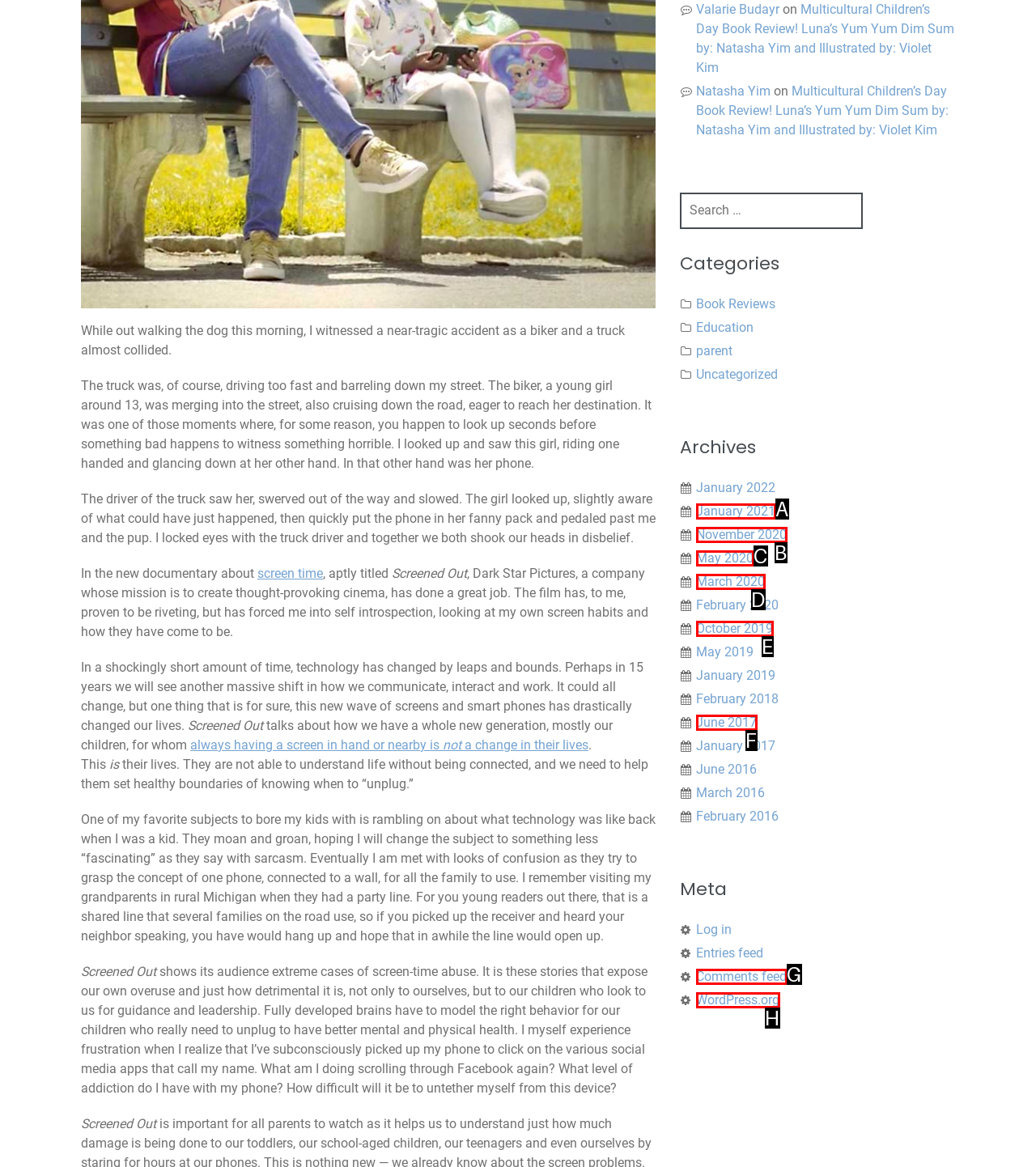Please provide the letter of the UI element that best fits the following description: Comments feed
Respond with the letter from the given choices only.

G